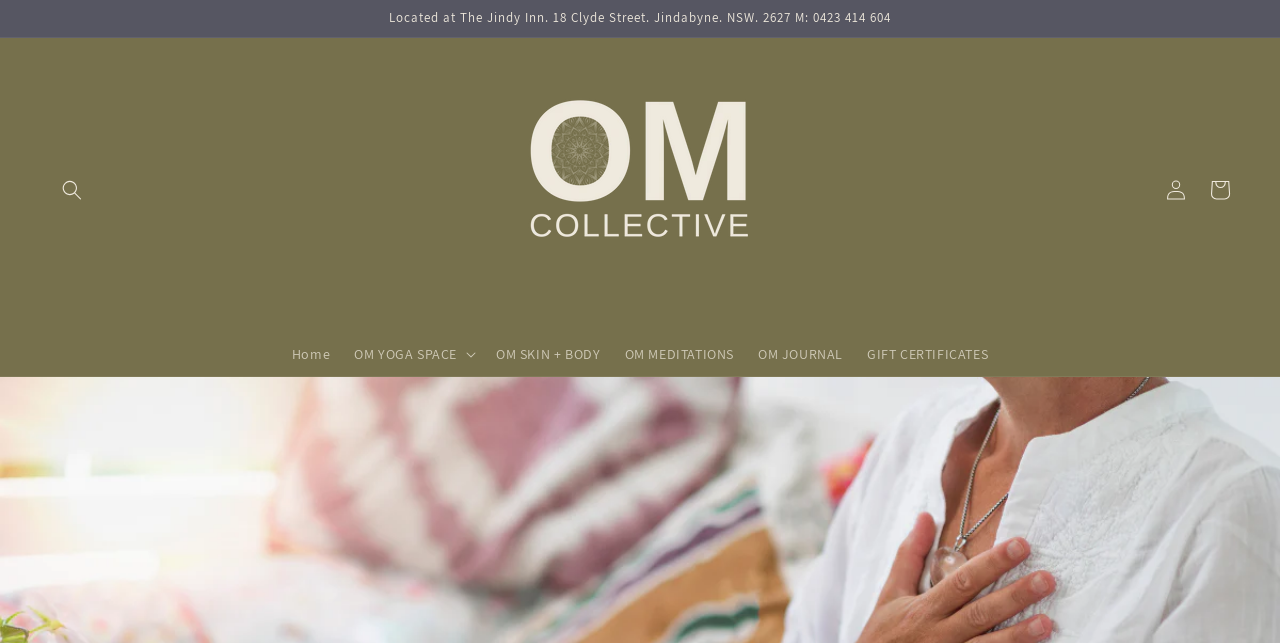Please provide the bounding box coordinates for the element that needs to be clicked to perform the instruction: "View OM MEDITATIONS". The coordinates must consist of four float numbers between 0 and 1, formatted as [left, top, right, bottom].

[0.479, 0.518, 0.583, 0.584]